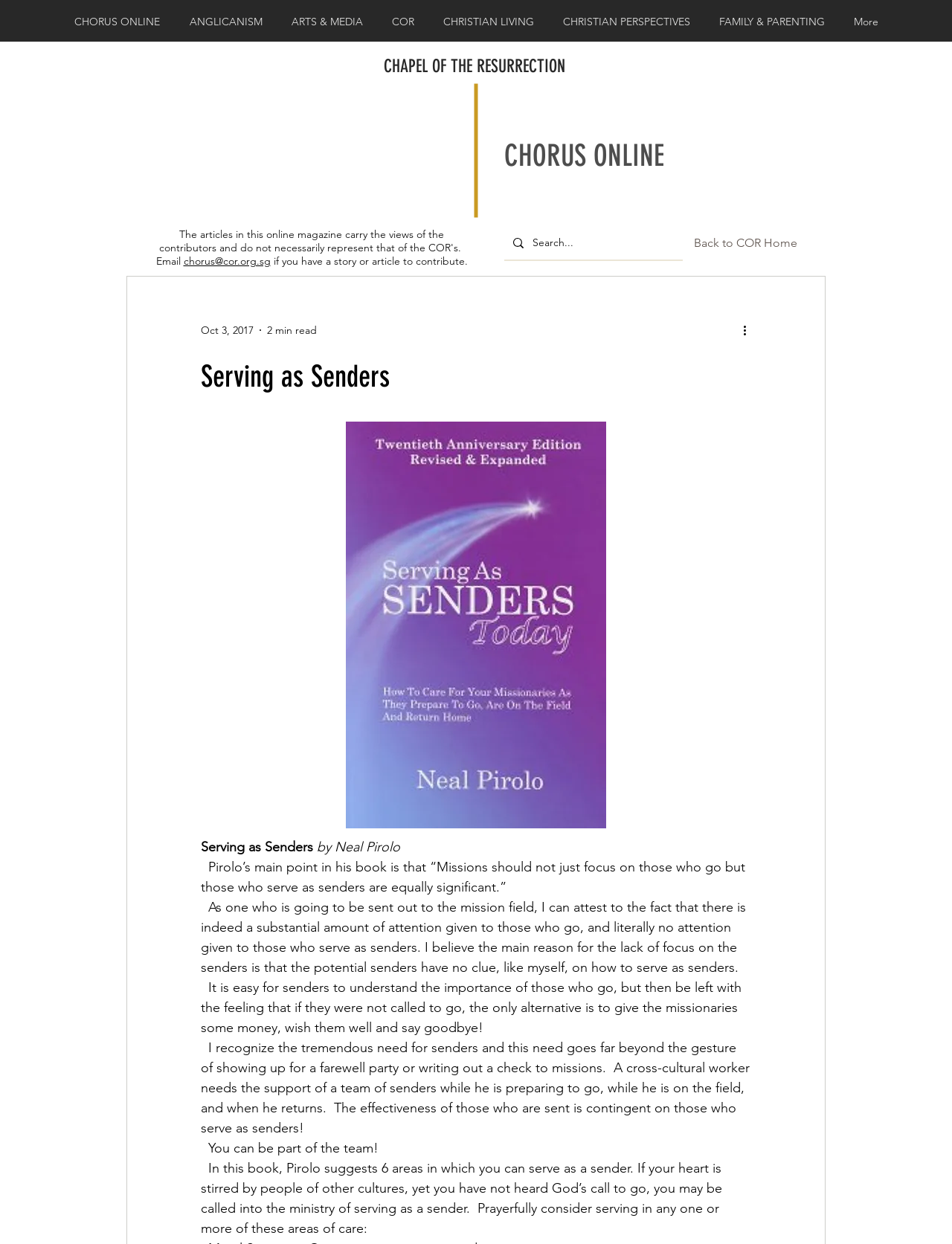Construct a thorough caption encompassing all aspects of the webpage.

This webpage is about the book "Serving as Senders" by Neal Pirolo. At the top, there is a navigation bar with 8 links, including "CHORUS ONLINE", "ANGLICANISM", and "CHRISTIAN LIVING", among others. Below the navigation bar, there is a heading "Serving as Senders" followed by the author's name, Neal Pirolo. 

The main content of the webpage is a passage from the book, which discusses the importance of those who serve as senders in missions, equally significant to those who go. The passage is divided into 5 paragraphs, explaining the lack of focus on senders, the need for senders, and the role of senders in supporting cross-cultural workers.

On the right side of the webpage, there are two headings, "CHAPEL OF THE RESURRECTION" and "CHORUS ONLINE", with links and some text below them. There is also a search bar with a magnifying glass icon and a placeholder text "Search...". At the bottom of the webpage, there is a link "Back to COR Home".

There are several images on the webpage, including an icon for "More actions" and a magnifying glass icon for the search bar.